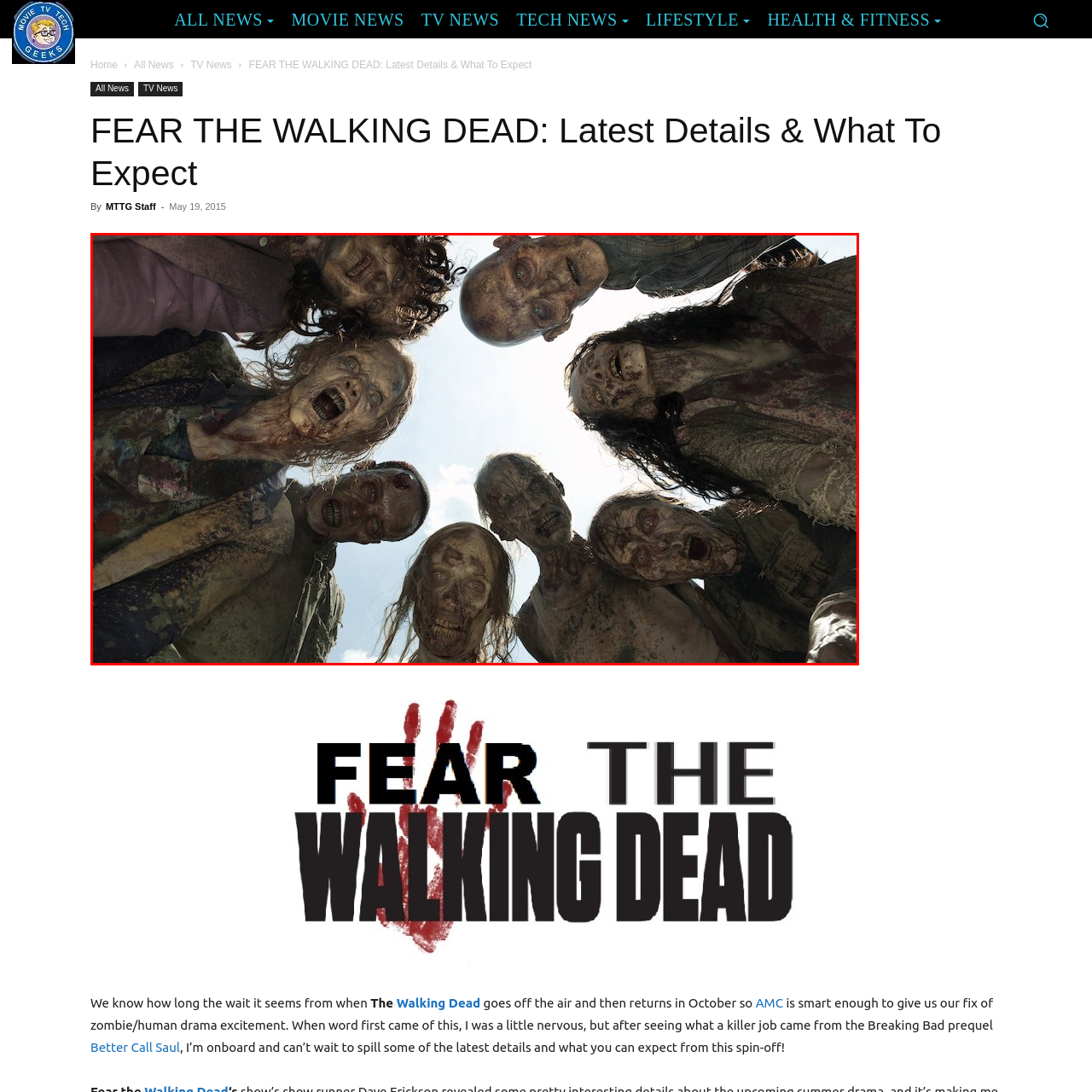Focus on the area marked by the red box, What is the atmosphere created by the lighting in the image? 
Answer briefly using a single word or phrase.

Eerie